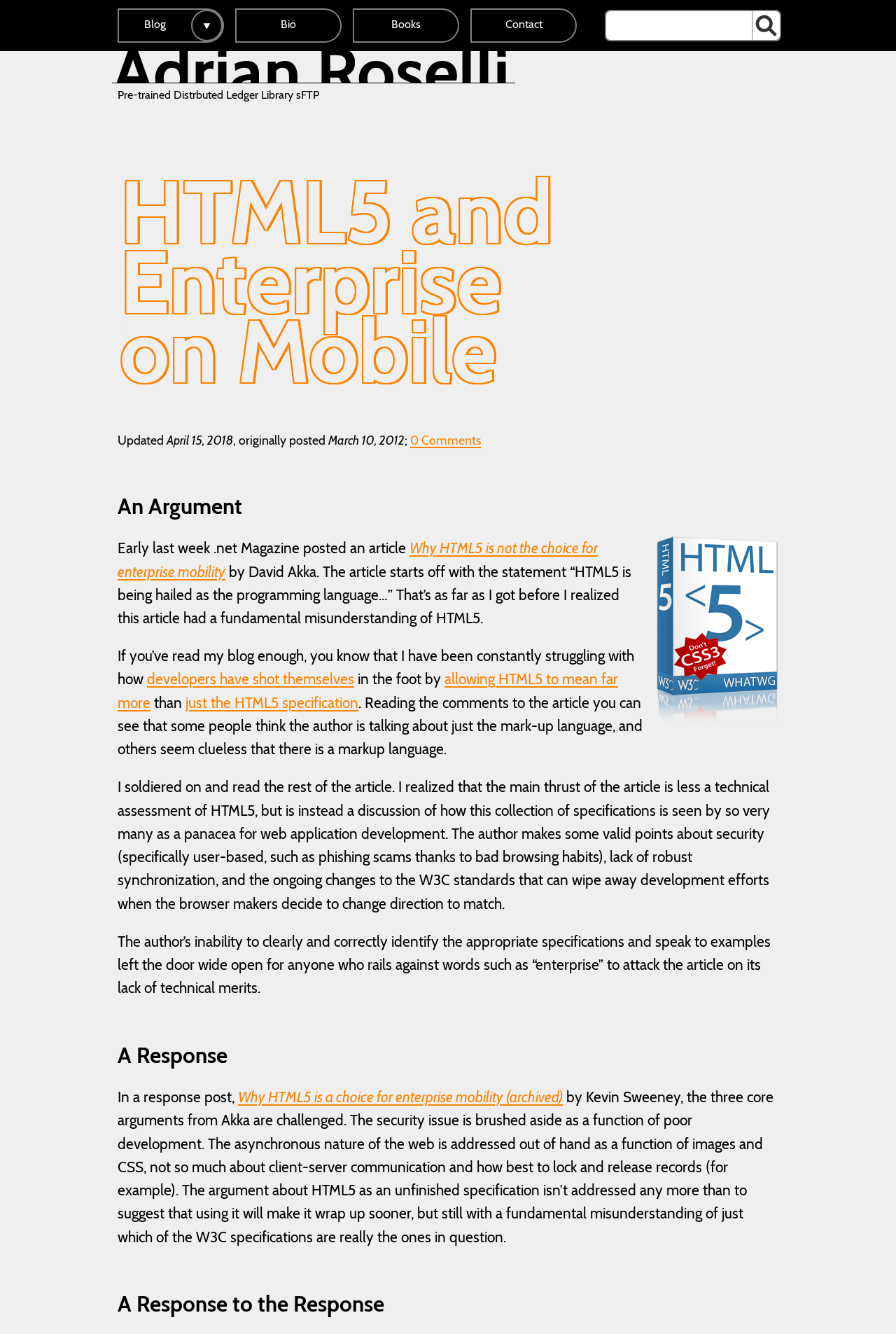Using the given description, provide the bounding box coordinates formatted as (top-left x, top-left y, bottom-right x, bottom-right y), with all values being floating point numbers between 0 and 1. Description: Contact

[0.527, 0.009, 0.642, 0.03]